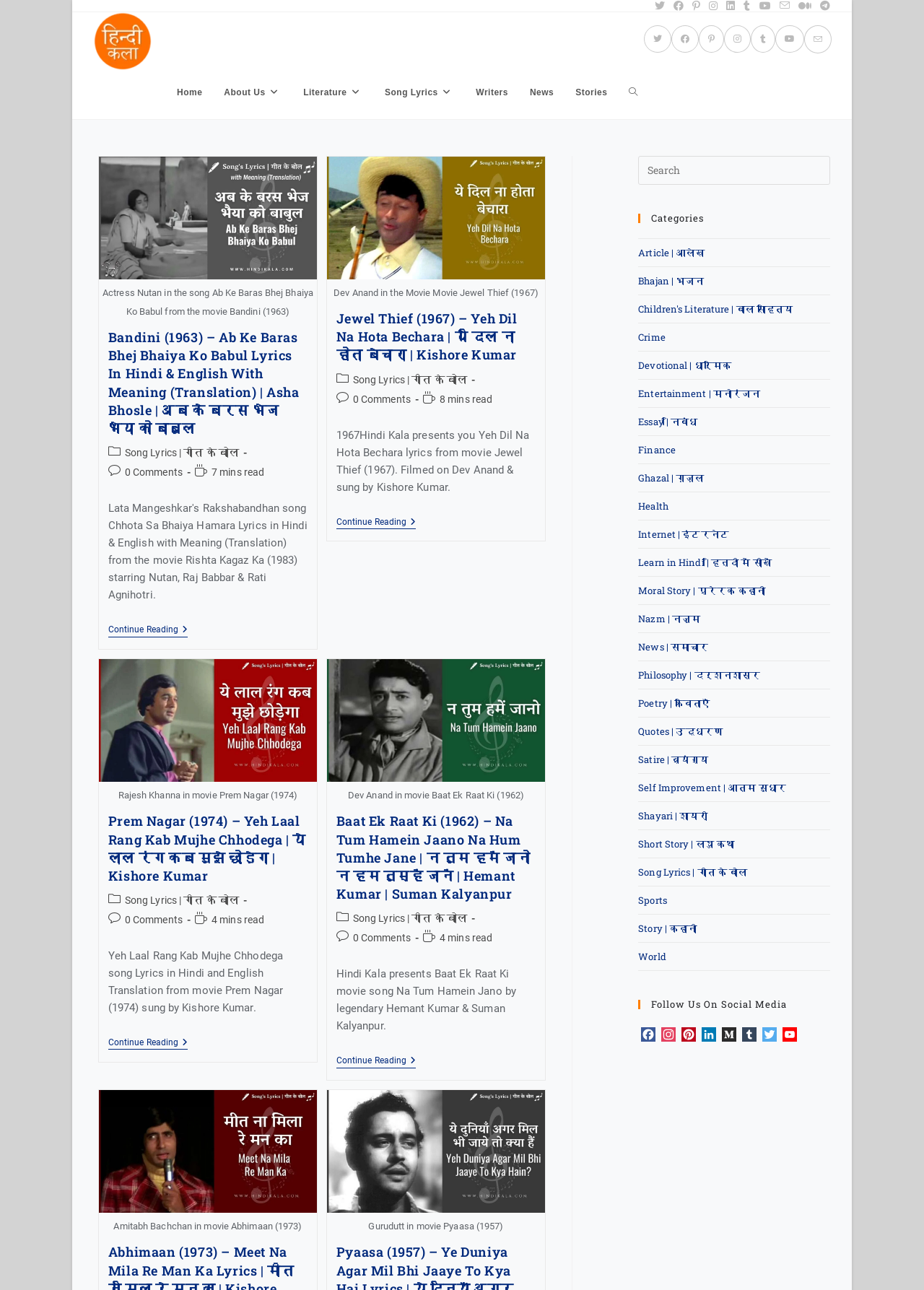Identify the bounding box coordinates for the UI element described as follows: parent_node: Search name="keywords" placeholder="Search". Use the format (top-left x, top-left y, bottom-right x, bottom-right y) and ensure all values are floating point numbers between 0 and 1.

None